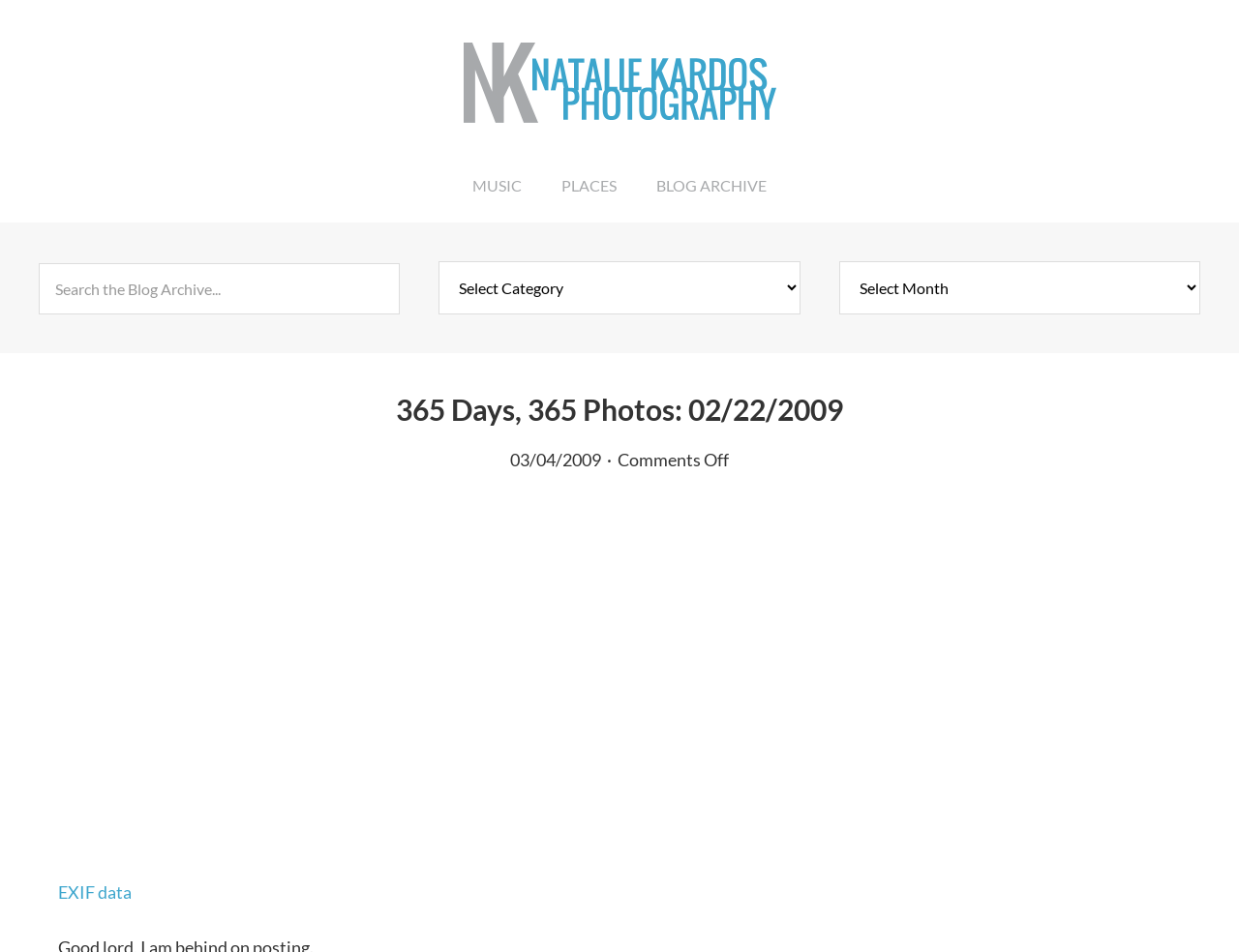Please identify the bounding box coordinates of the clickable region that I should interact with to perform the following instruction: "Read the EXIF data". The coordinates should be expressed as four float numbers between 0 and 1, i.e., [left, top, right, bottom].

[0.047, 0.925, 0.106, 0.948]